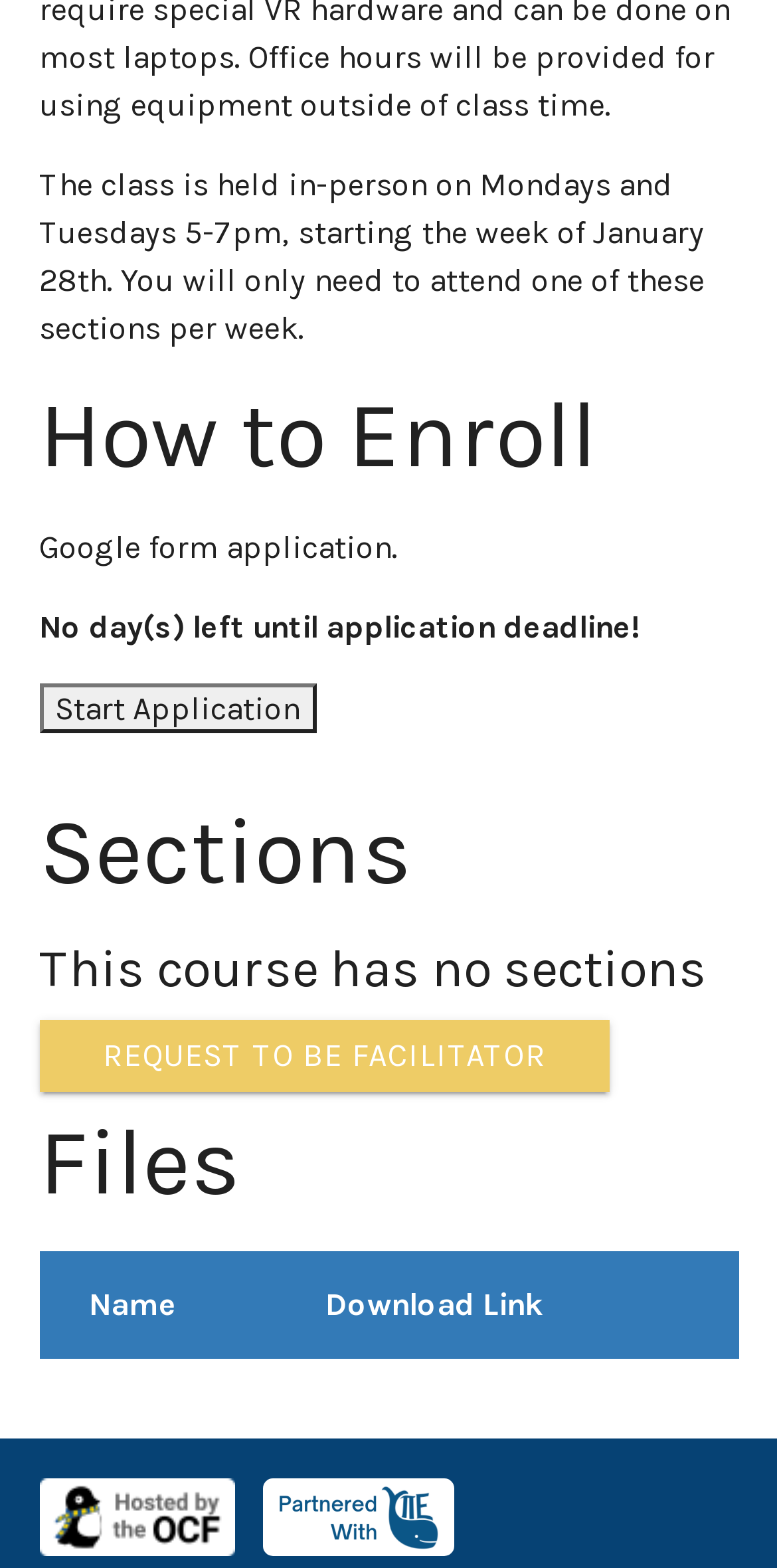What is the duration of the in-person class?
Refer to the image and provide a one-word or short phrase answer.

5-7pm